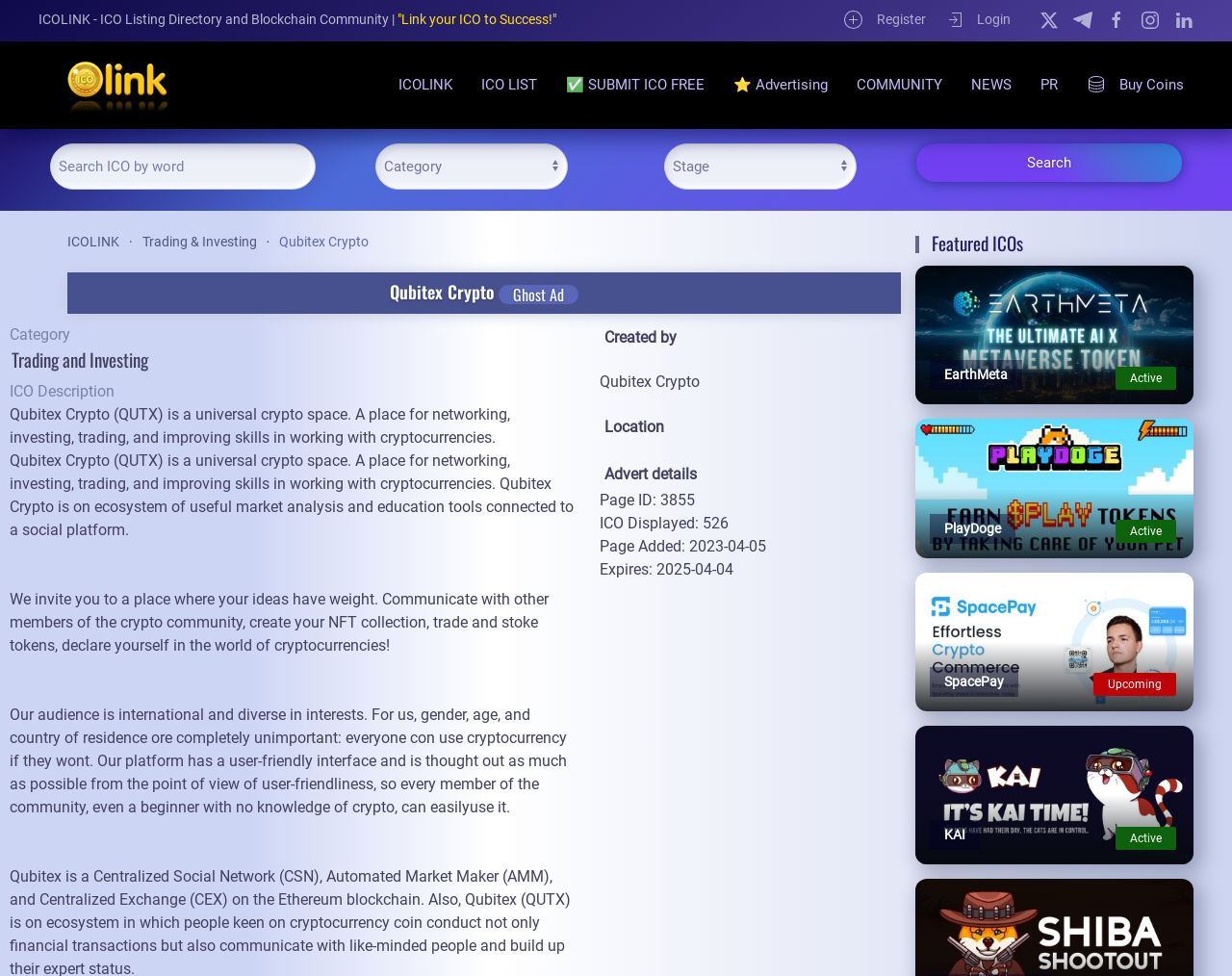What is the category of the ICO listed?
Craft a detailed and extensive response to the question.

The question can be answered by looking at the category section on the webpage, which lists 'Trading and Investing' as one of the categories. This suggests that the ICO listed belongs to the Trading and Investing category.